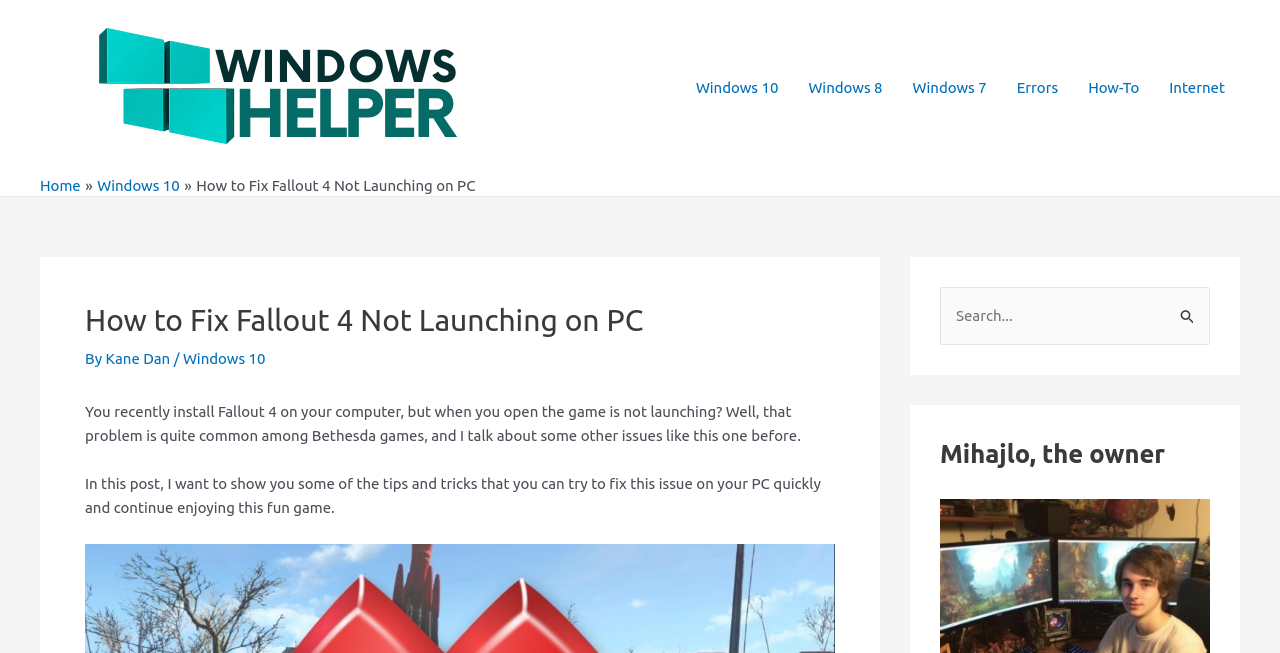Highlight the bounding box coordinates of the region I should click on to meet the following instruction: "Click on the Windows 10 link".

[0.532, 0.073, 0.62, 0.195]